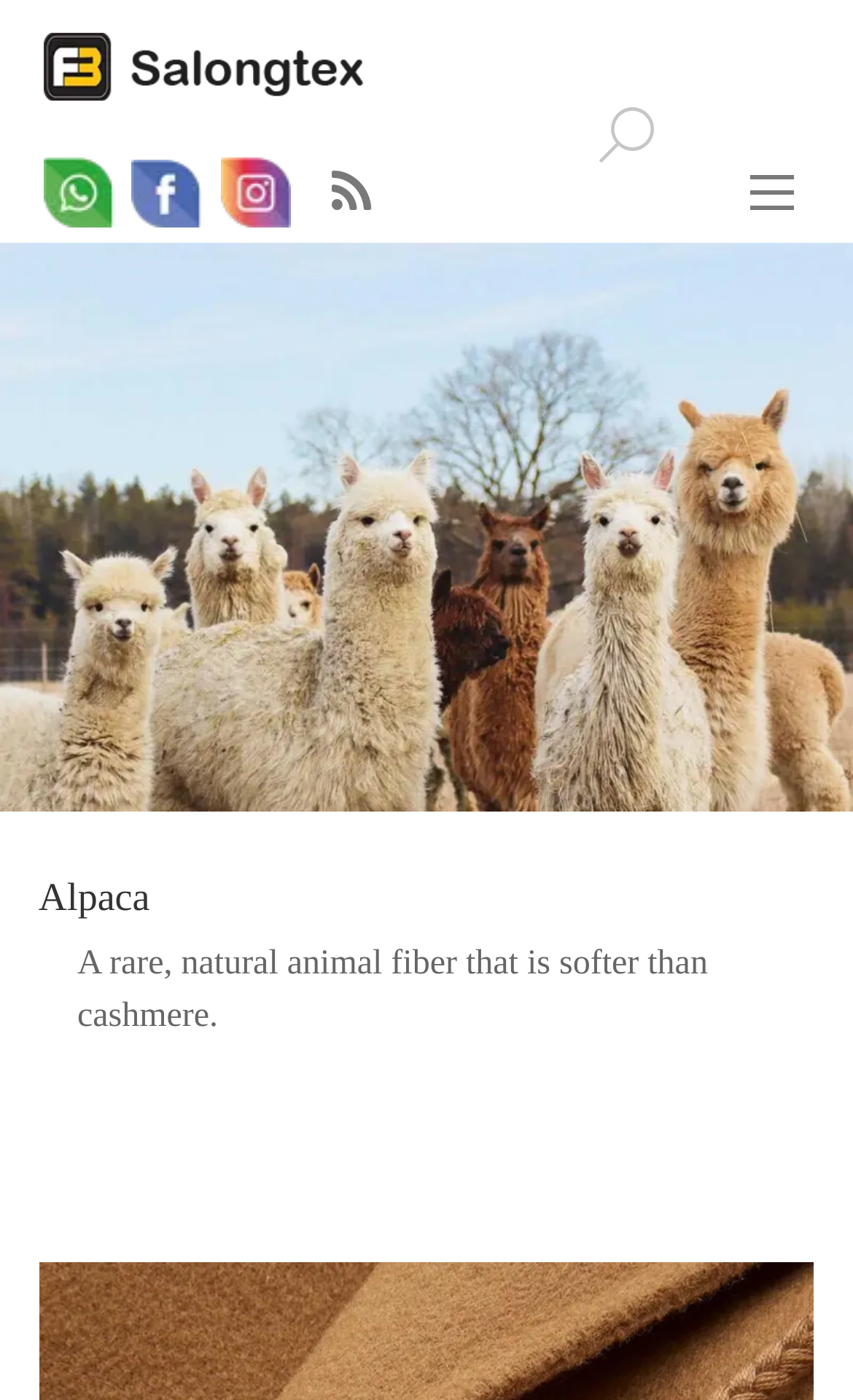Please predict the bounding box coordinates of the element's region where a click is necessary to complete the following instruction: "View Alpaca page". The coordinates should be represented by four float numbers between 0 and 1, i.e., [left, top, right, bottom].

[0.045, 0.626, 0.176, 0.657]